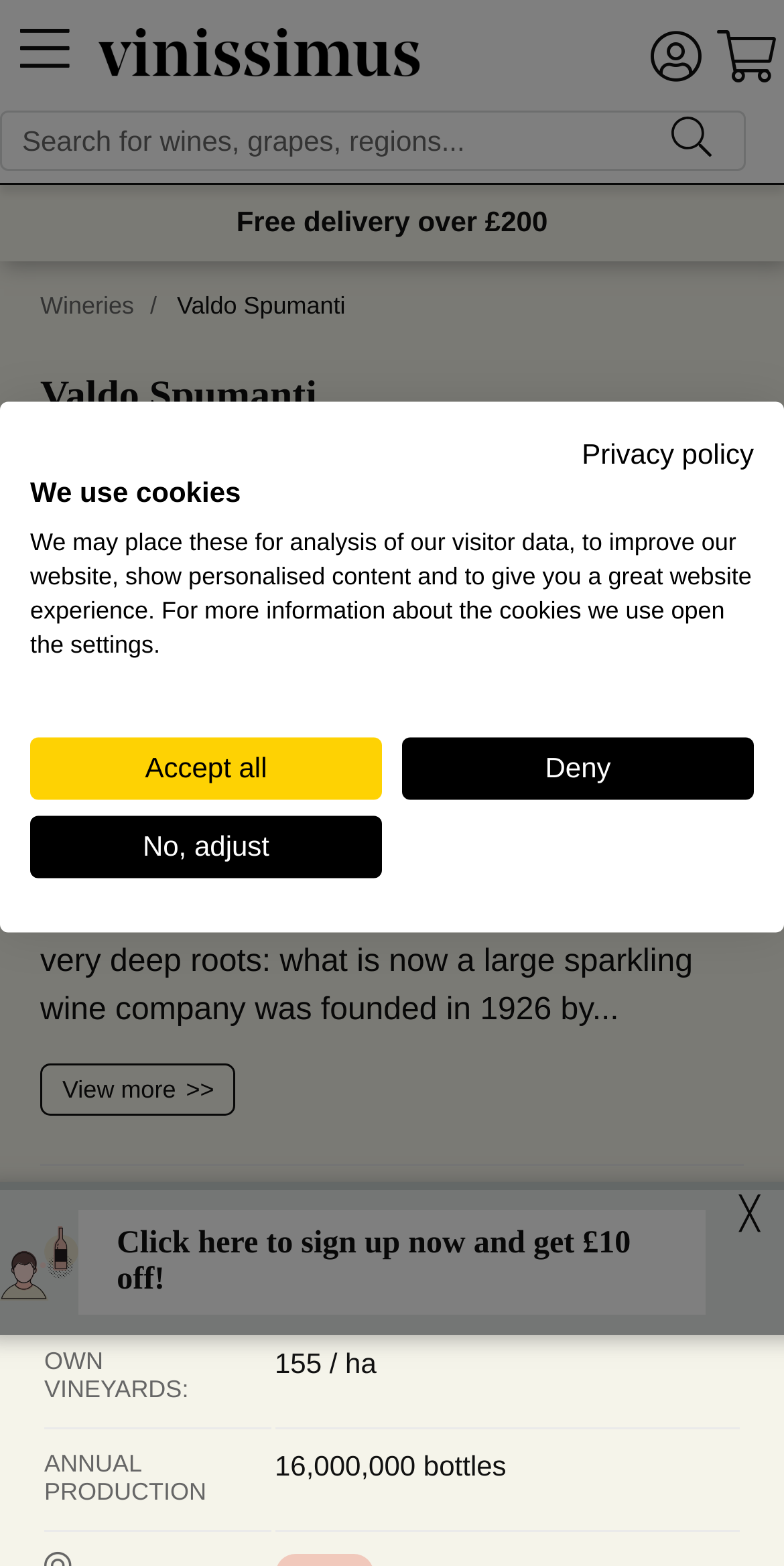Use a single word or phrase to answer the following:
What is the year the company was founded?

1926